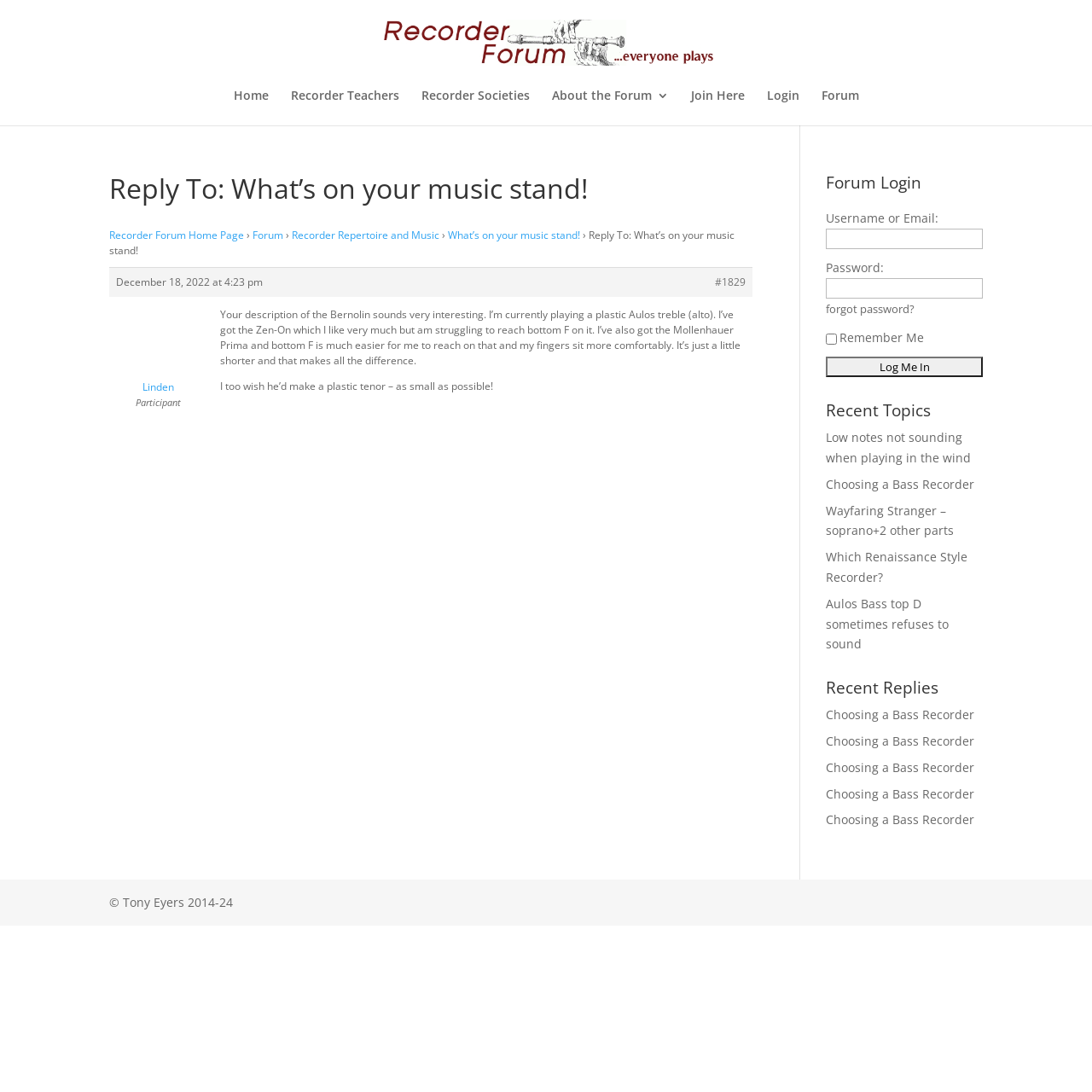What is the name of the forum?
Using the visual information, answer the question in a single word or phrase.

Recorder Forum